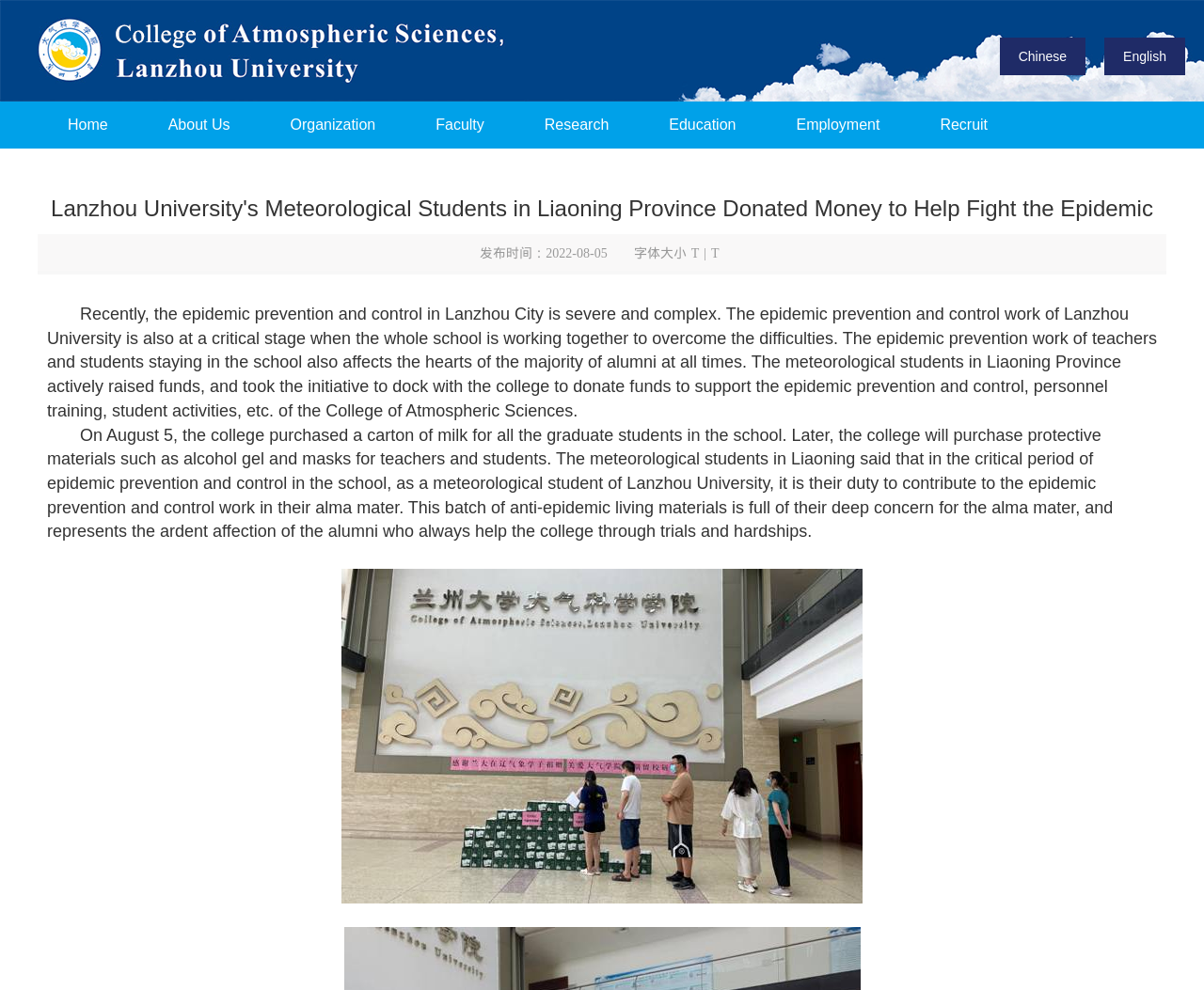Refer to the image and provide an in-depth answer to the question: 
What is the date mentioned in the news article?

By reading the content of the webpage, I found that the date '2022-08-05' is mentioned in the news article, which is related to the epidemic prevention and control efforts.